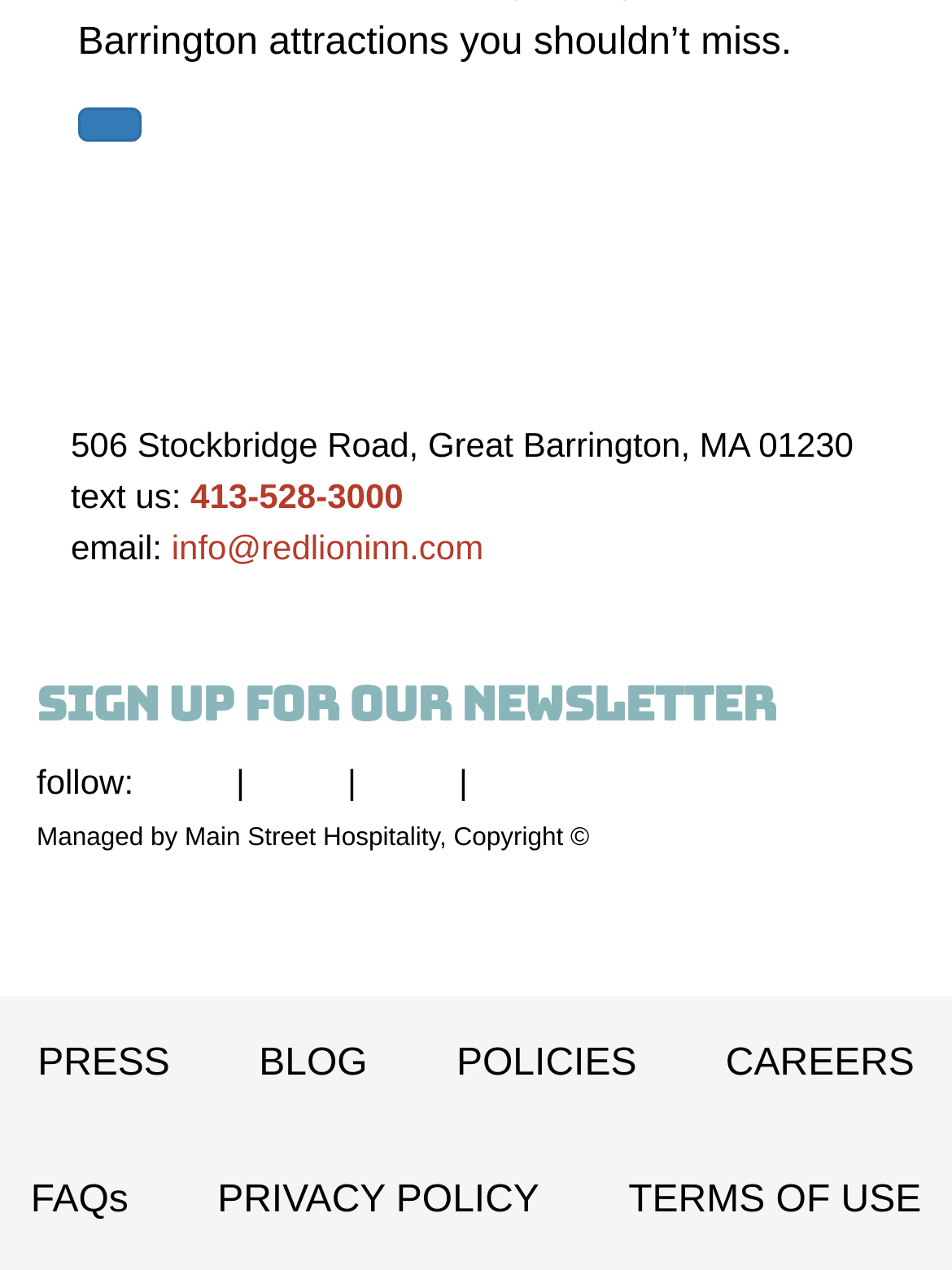Identify the bounding box for the element characterized by the following description: "TERMS OF USE".

[0.66, 0.928, 0.968, 0.961]